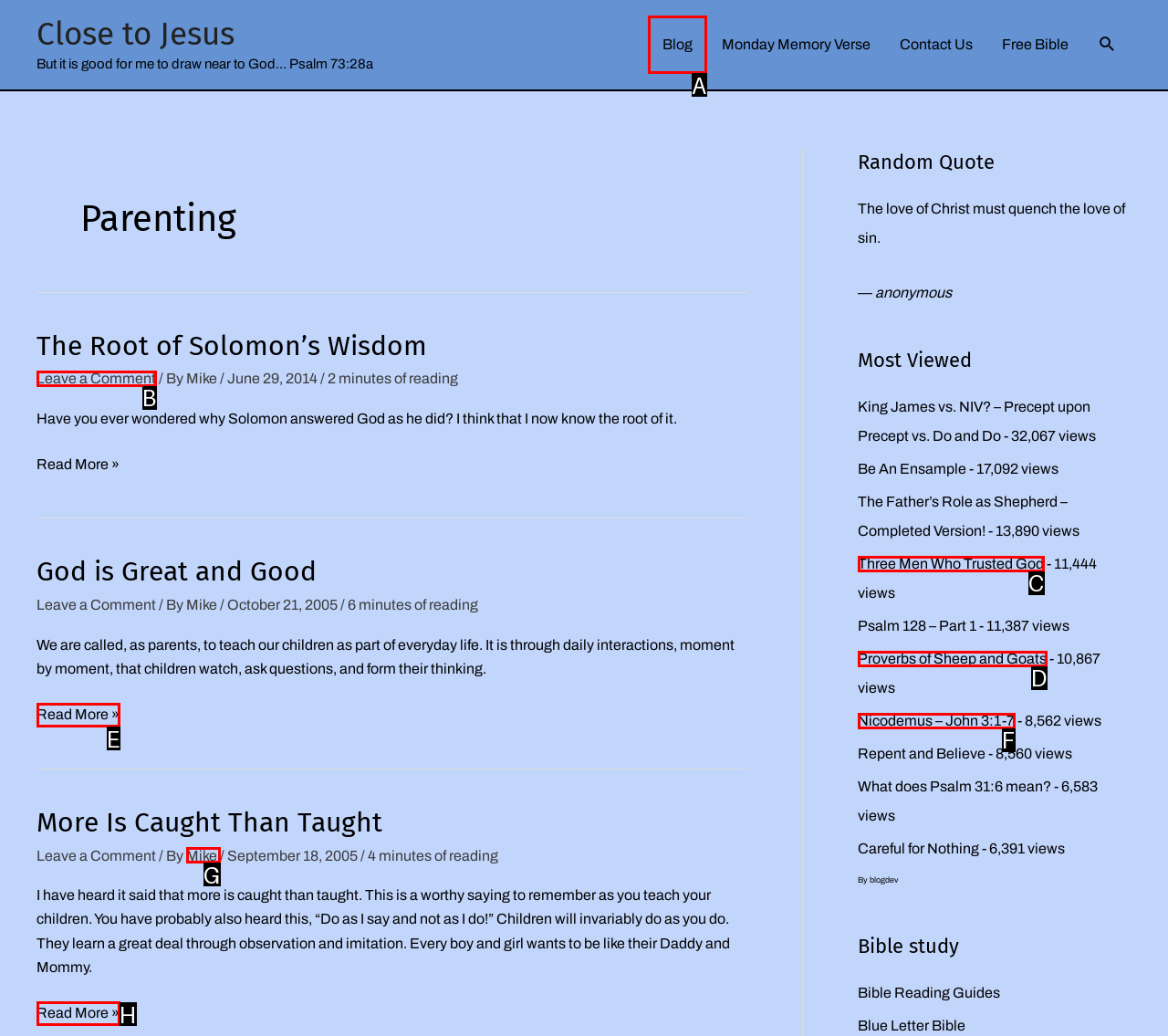Which option should be clicked to complete this task: Click on the 'Blog' link
Reply with the letter of the correct choice from the given choices.

A